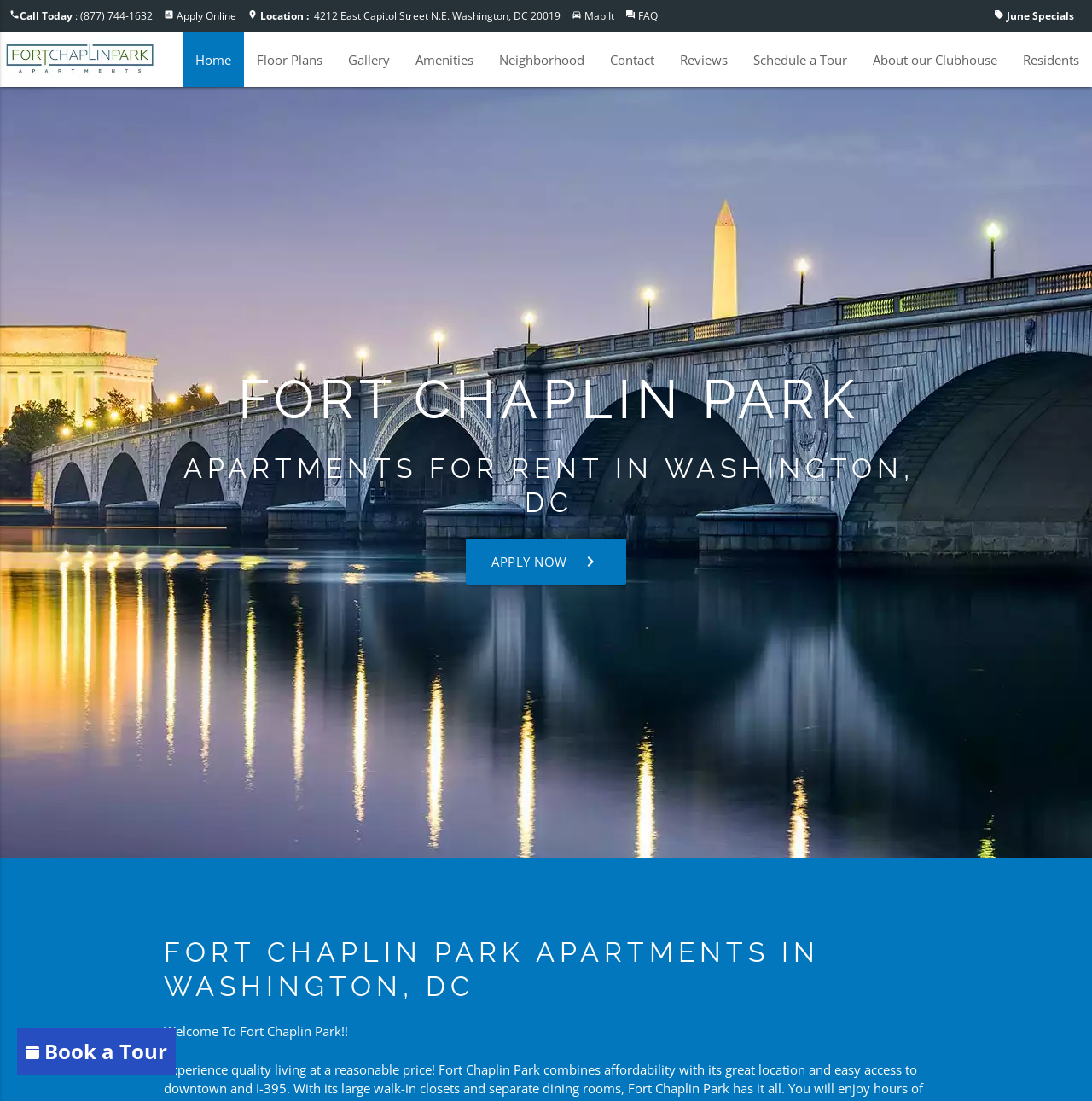Pinpoint the bounding box coordinates of the clickable element needed to complete the instruction: "View June specials". The coordinates should be provided as four float numbers between 0 and 1: [left, top, right, bottom].

[0.922, 0.008, 0.983, 0.021]